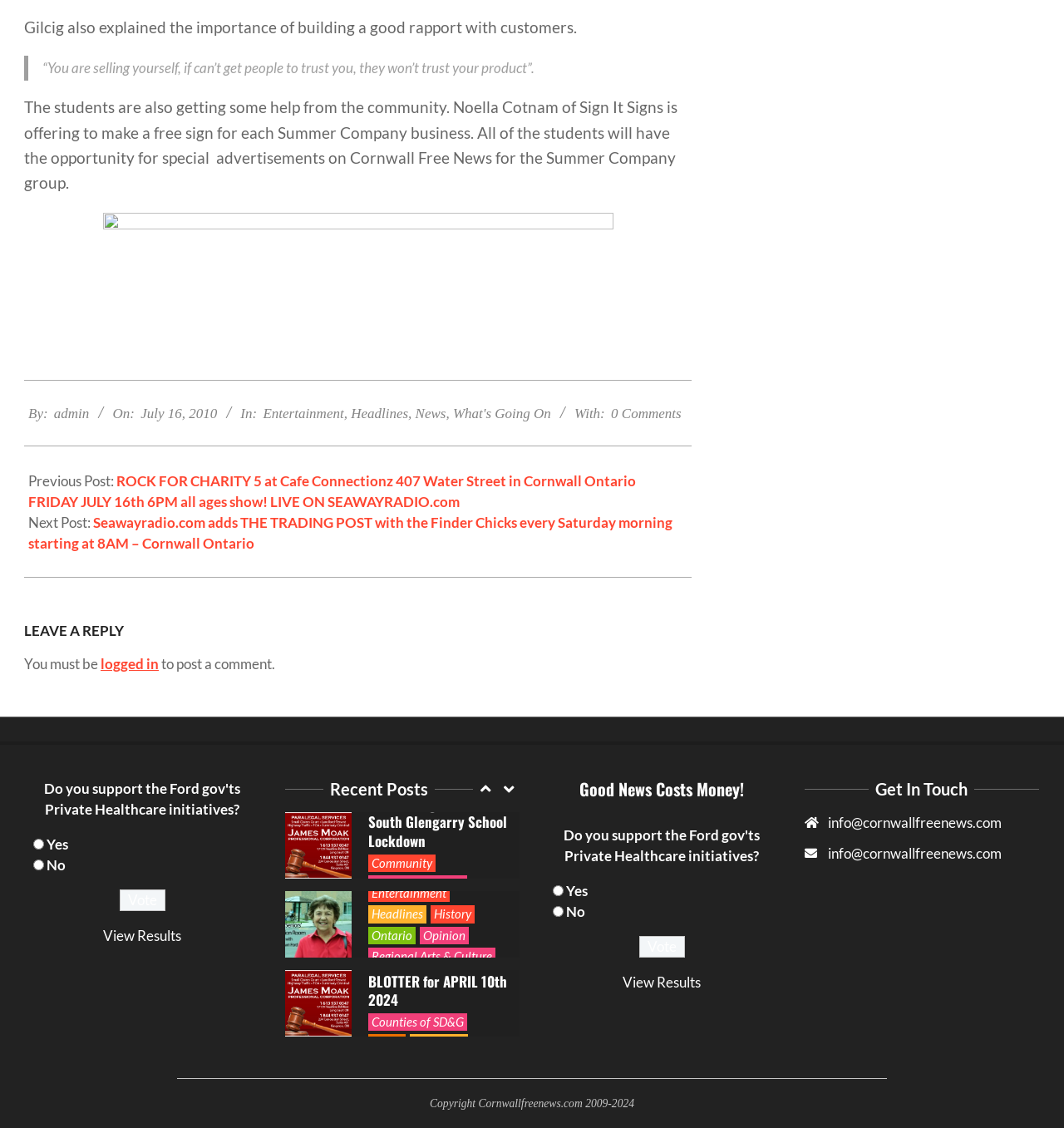Ascertain the bounding box coordinates for the UI element detailed here: "0 Comments". The coordinates should be provided as [left, top, right, bottom] with each value being a float between 0 and 1.

[0.574, 0.359, 0.64, 0.373]